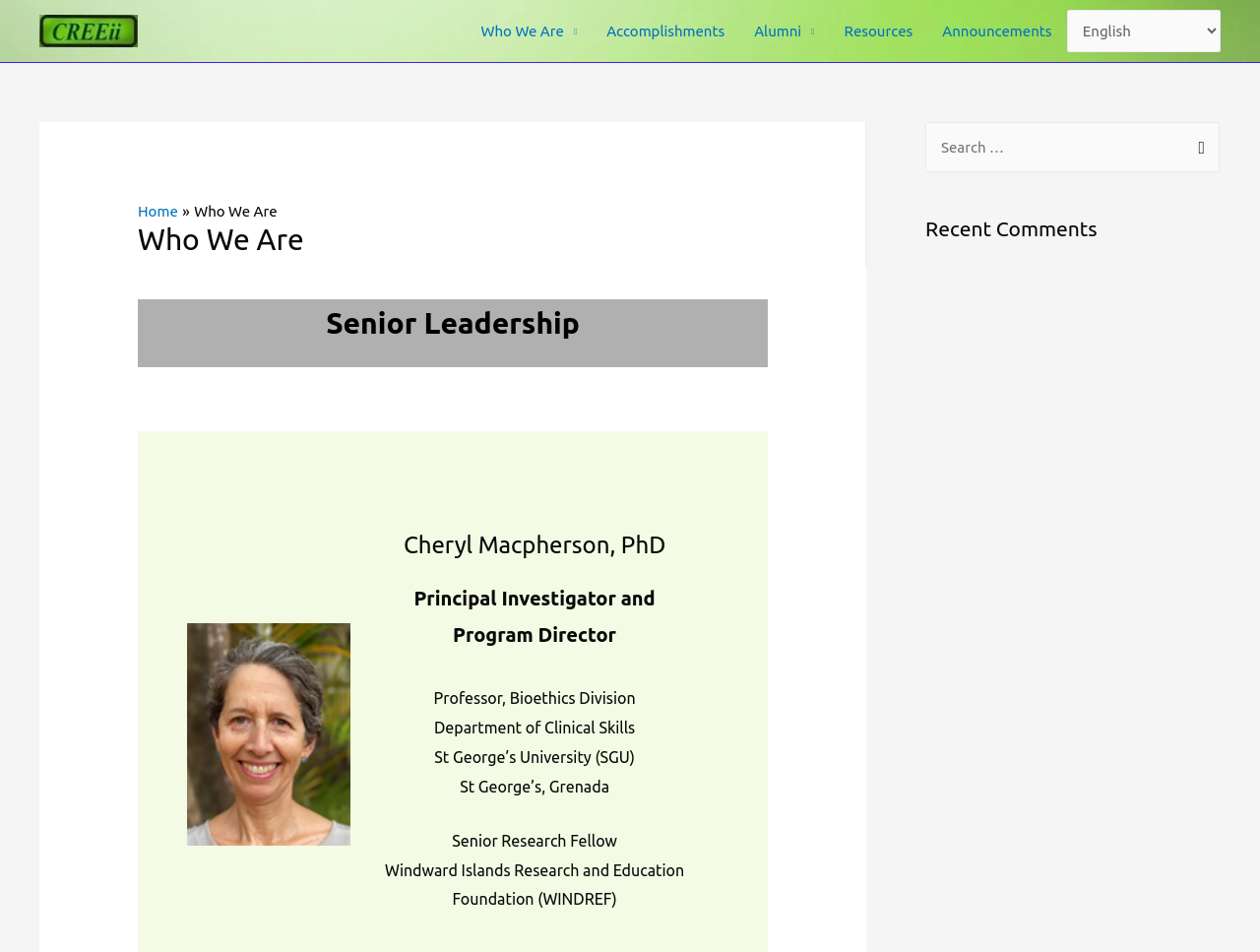Determine the bounding box coordinates for the element that should be clicked to follow this instruction: "Search for something". The coordinates should be given as four float numbers between 0 and 1, in the format [left, top, right, bottom].

[0.734, 0.129, 0.968, 0.181]